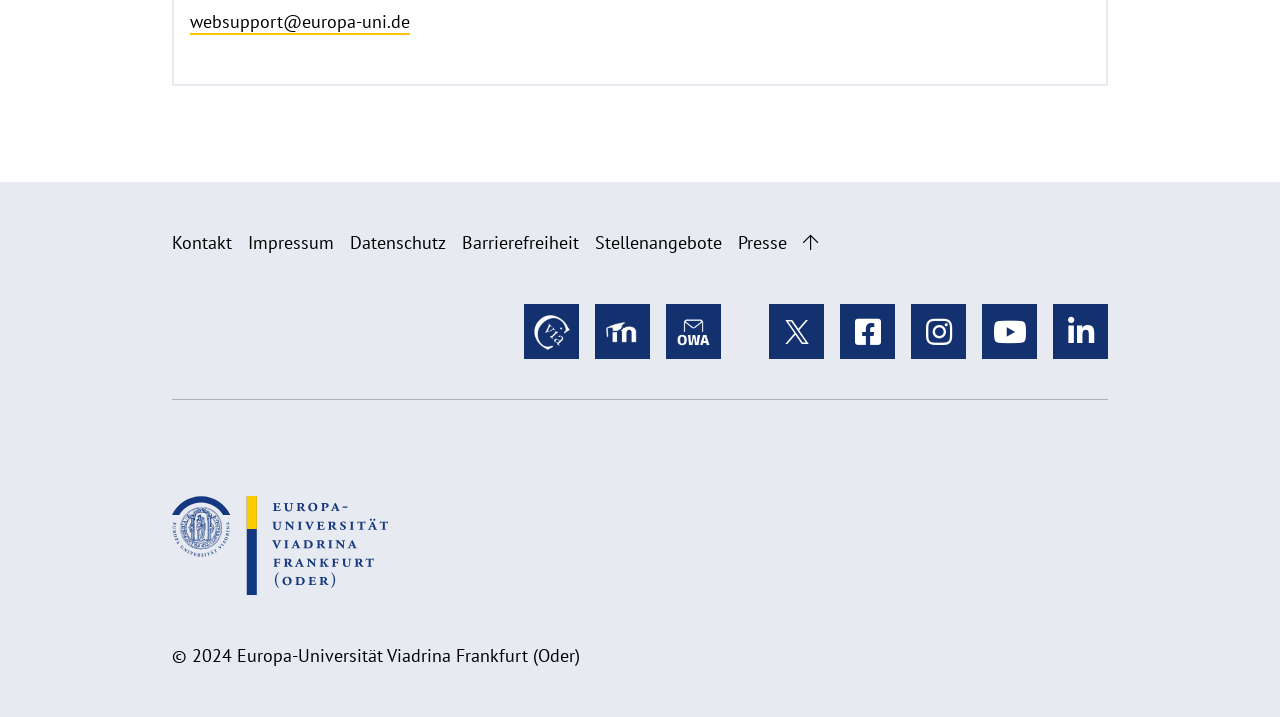Determine the bounding box for the described HTML element: "Privacy Data Management". Ensure the coordinates are four float numbers between 0 and 1 in the format [left, top, right, bottom].

None